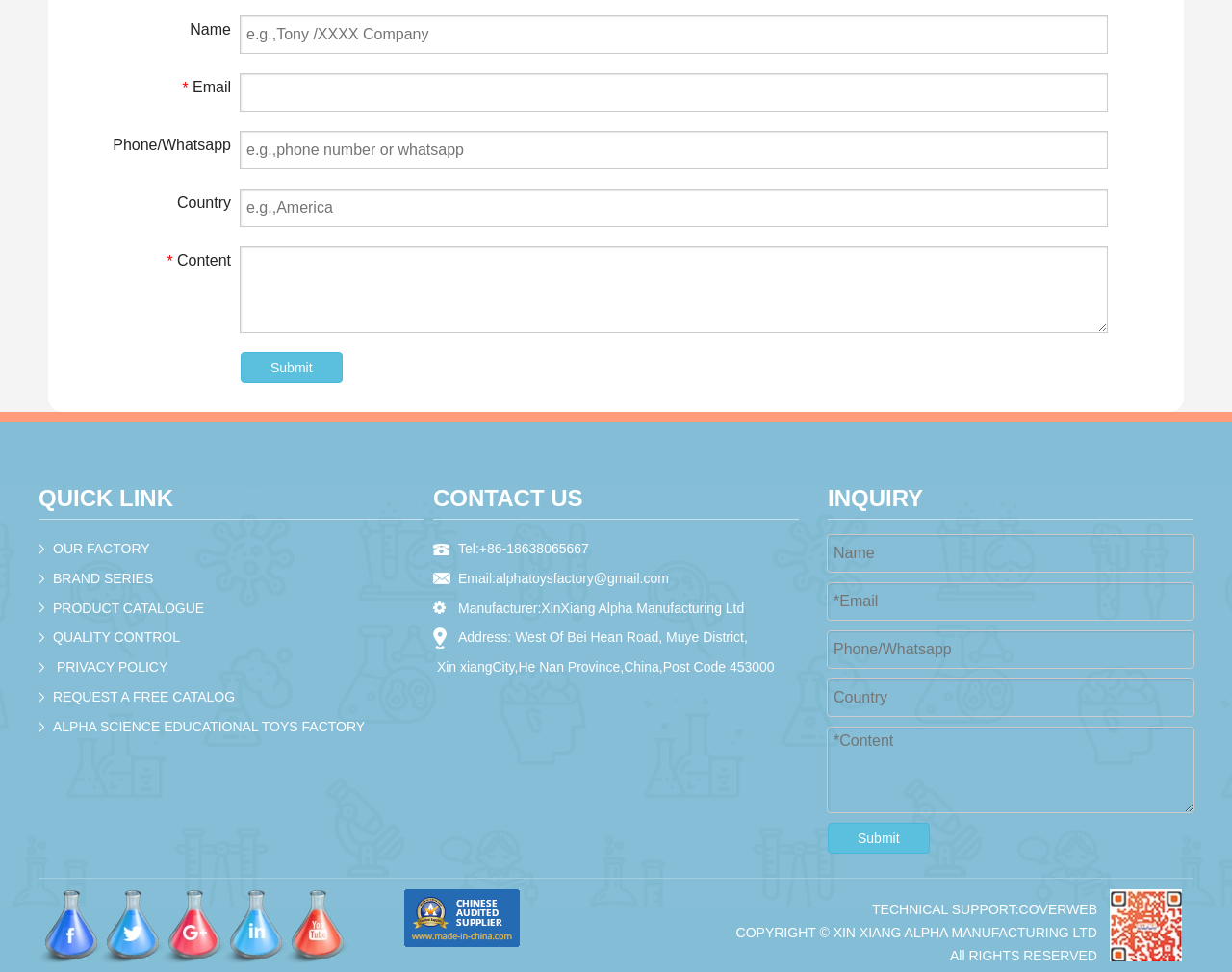Please identify the bounding box coordinates of the element's region that I should click in order to complete the following instruction: "Click the Submit button". The bounding box coordinates consist of four float numbers between 0 and 1, i.e., [left, top, right, bottom].

[0.195, 0.365, 0.278, 0.396]